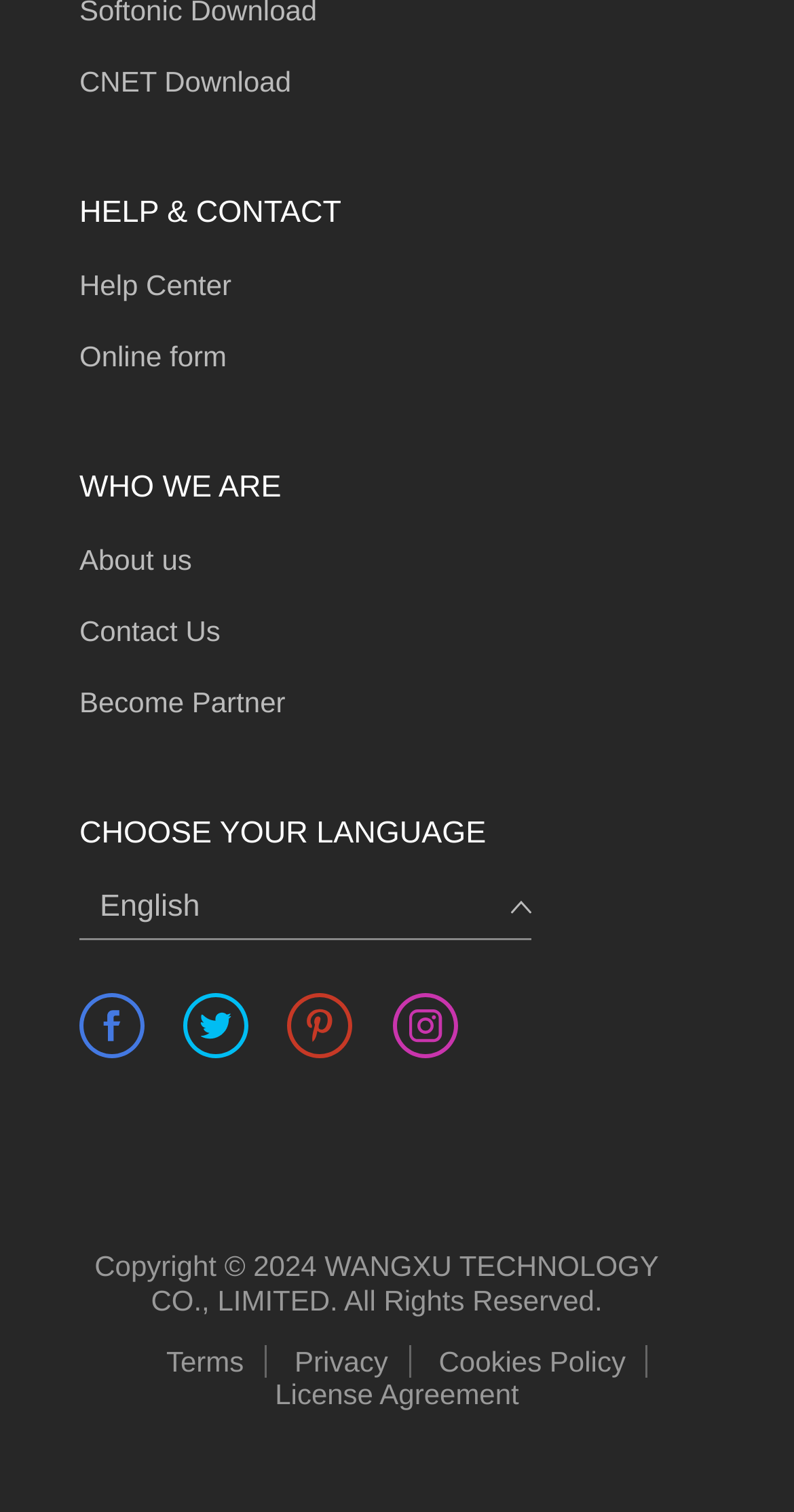Reply to the question below using a single word or brief phrase:
How many social media platforms are available for sharing?

4